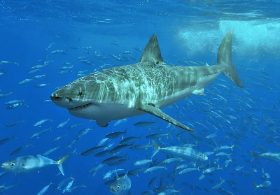Generate an in-depth description of the visual content.

This image captures a striking scene of a large shark gliding gracefully through vibrant blue waters, surrounded by a school of smaller fish. The shark's streamlined body and distinctive markings emphasize its powerful presence, while the surrounding fish swirl around it, adding a dynamic feel to the underwater environment. Sunlight filters through the water, creating a serene yet exhilarating atmosphere. The image is likely associated with discussions or articles on marine life, possibly touching upon ethical debates about oceanic conservation and the impact of human activities on these majestic creatures.